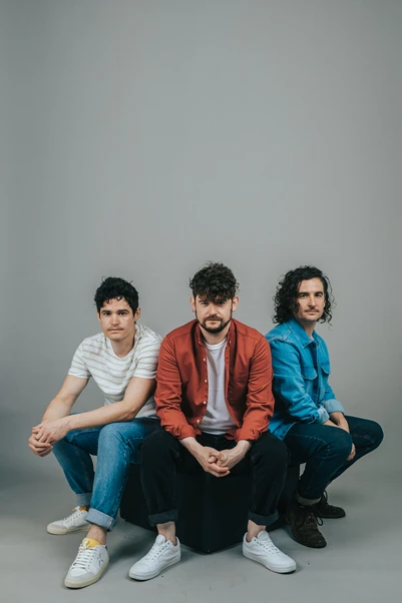Provide a comprehensive description of the image.

The image features the band True Tides, showcasing a trio of musicians seated together against a neutral gray backdrop. They display a relaxed yet engaging demeanor, embodying a modern aesthetic that reflects their musical style. The first member on the left sports a casual striped shirt paired with light jeans and white sneakers, contributing to a laid-back vibe. The central member captures attention in a bold red jacket over a white t-shirt, symbolizing a blend of confidence and creativity. On the right, the third member wears a denim jacket over a shirt, highlighting a harmonious blend of casual and contemporary fashion. This striking composition emphasizes their camaraderie and artistic synergy, fitting for a band that has recently performed at significant events, such as a sold-out headline show with the Cork Youth Orchestra and sharing stages with pop giants like Kodaline.